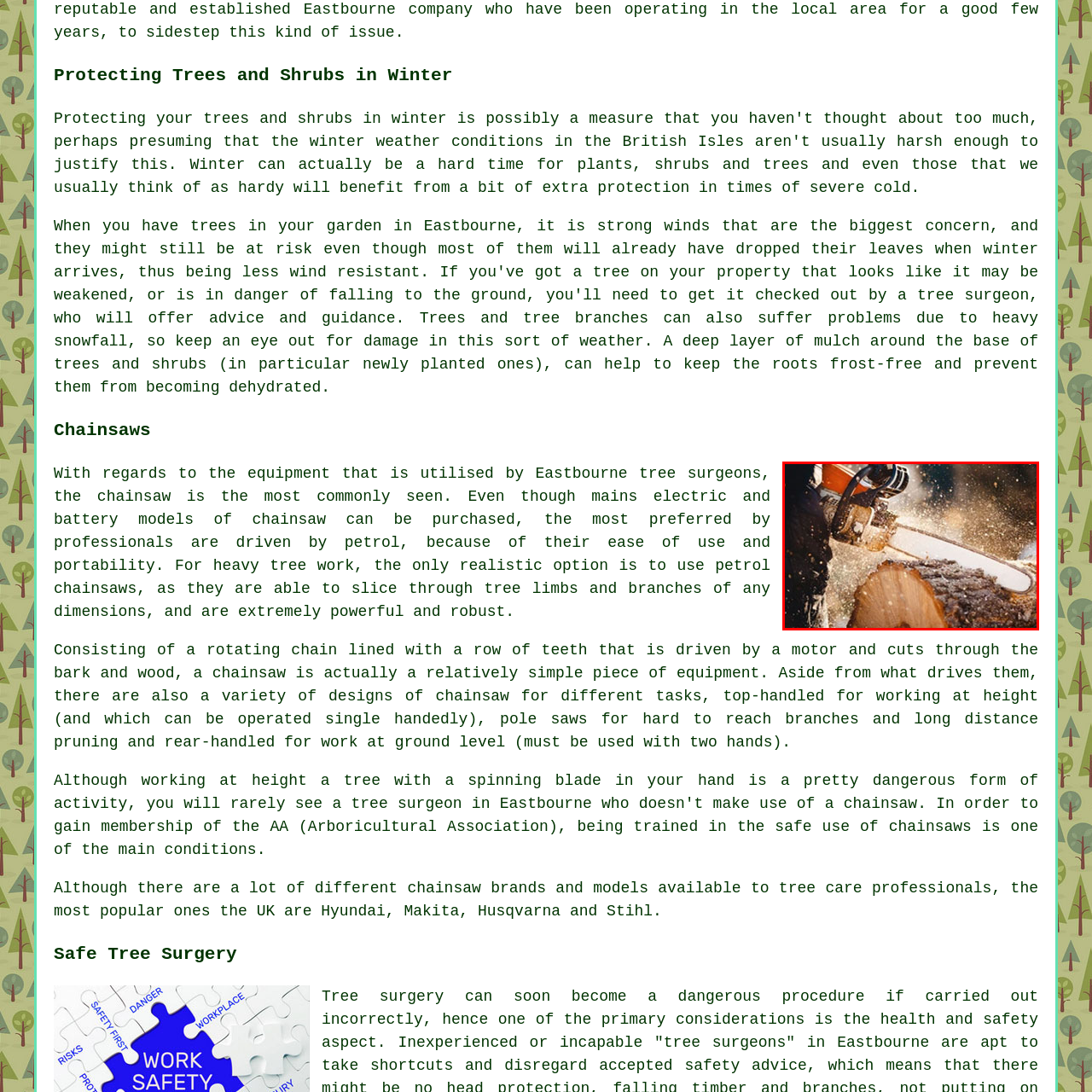What type of power source is often used in chainsaws?
Carefully scrutinize the image inside the red bounding box and generate a comprehensive answer, drawing from the visual content.

The caption states that chainsaws are often driven by petrol for maximum portability and power, indicating that petrol is a common power source used in chainsaws.